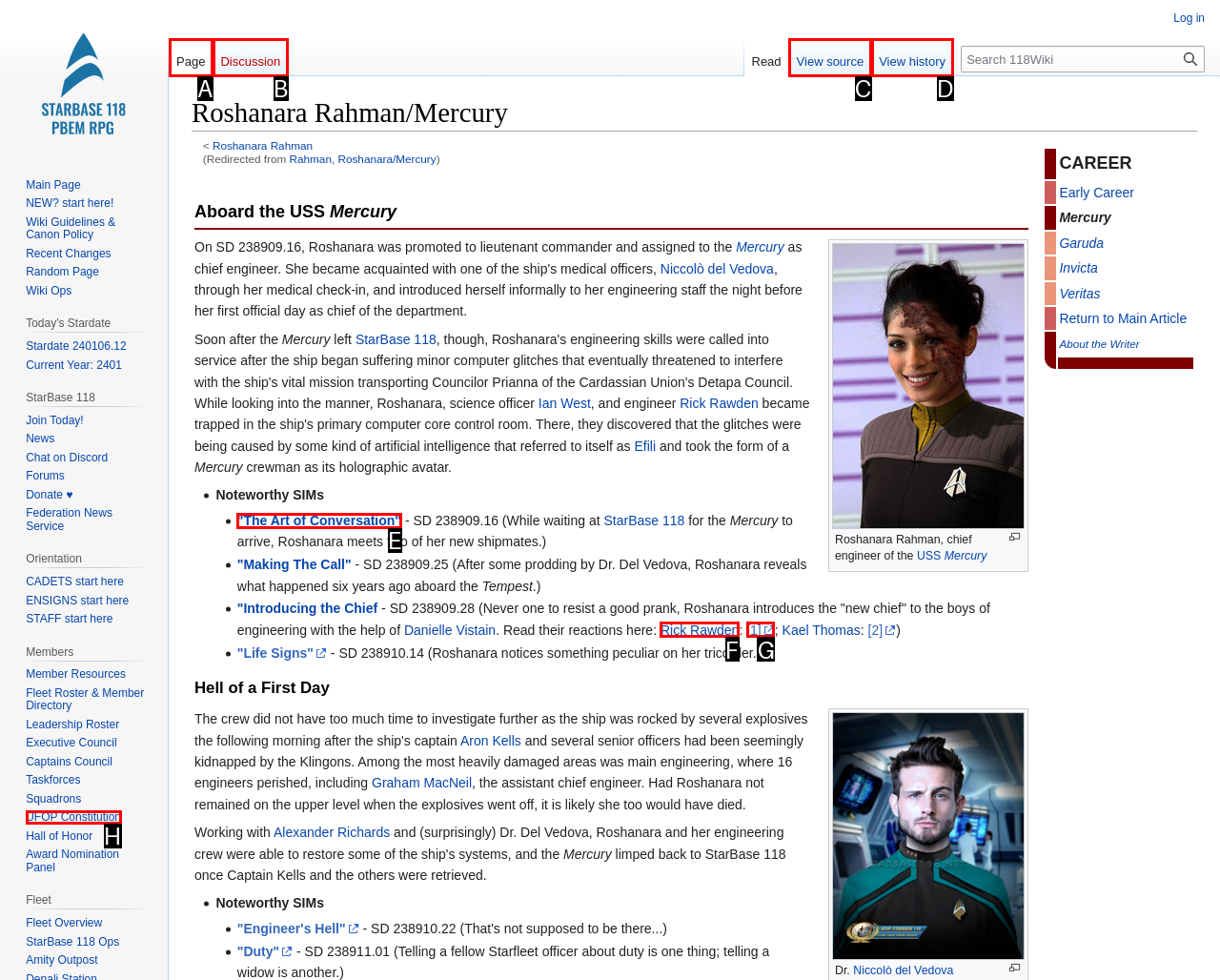Choose the letter that best represents the description: View history. Provide the letter as your response.

D